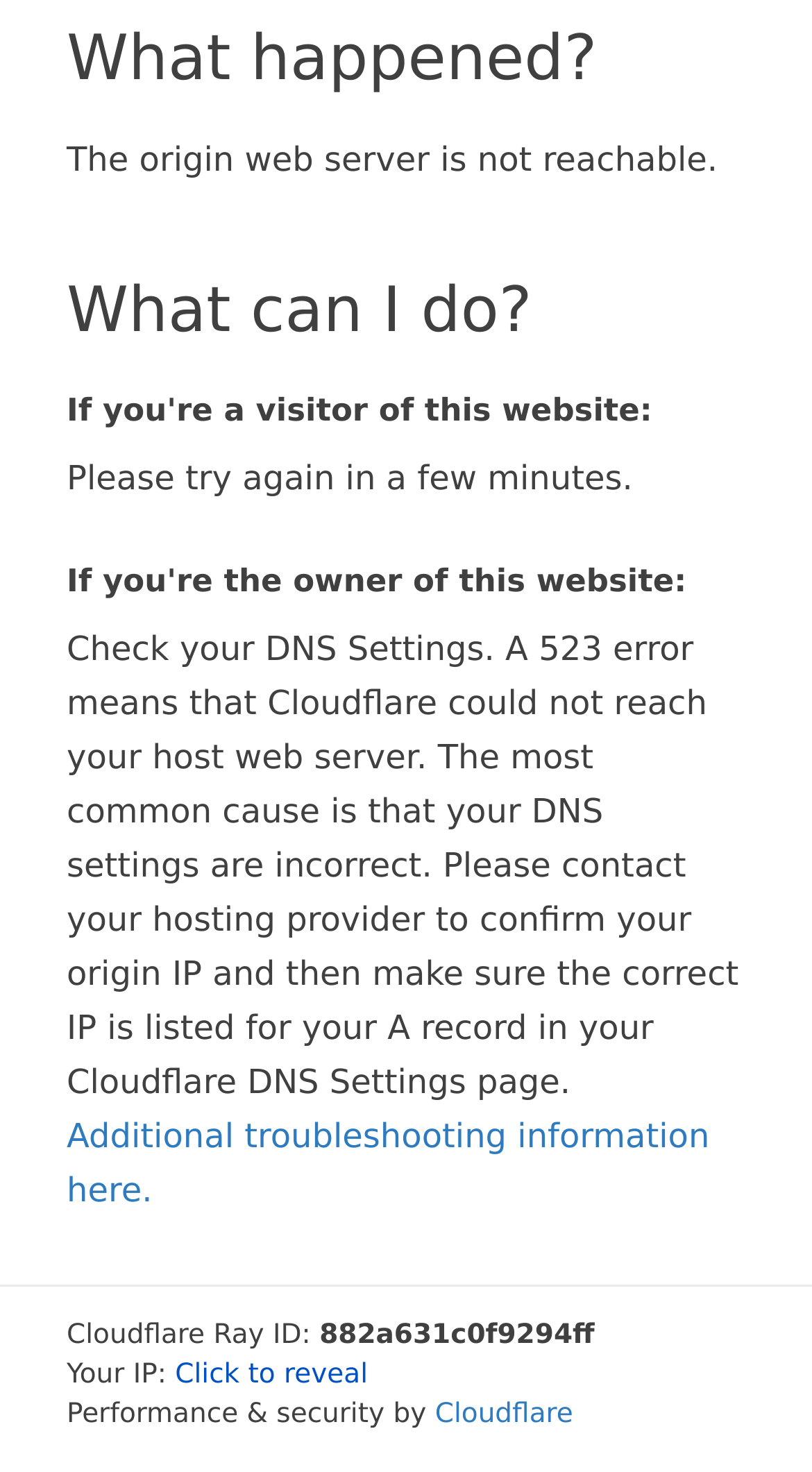What is the name of the service providing performance and security?
From the image, respond with a single word or phrase.

Cloudflare